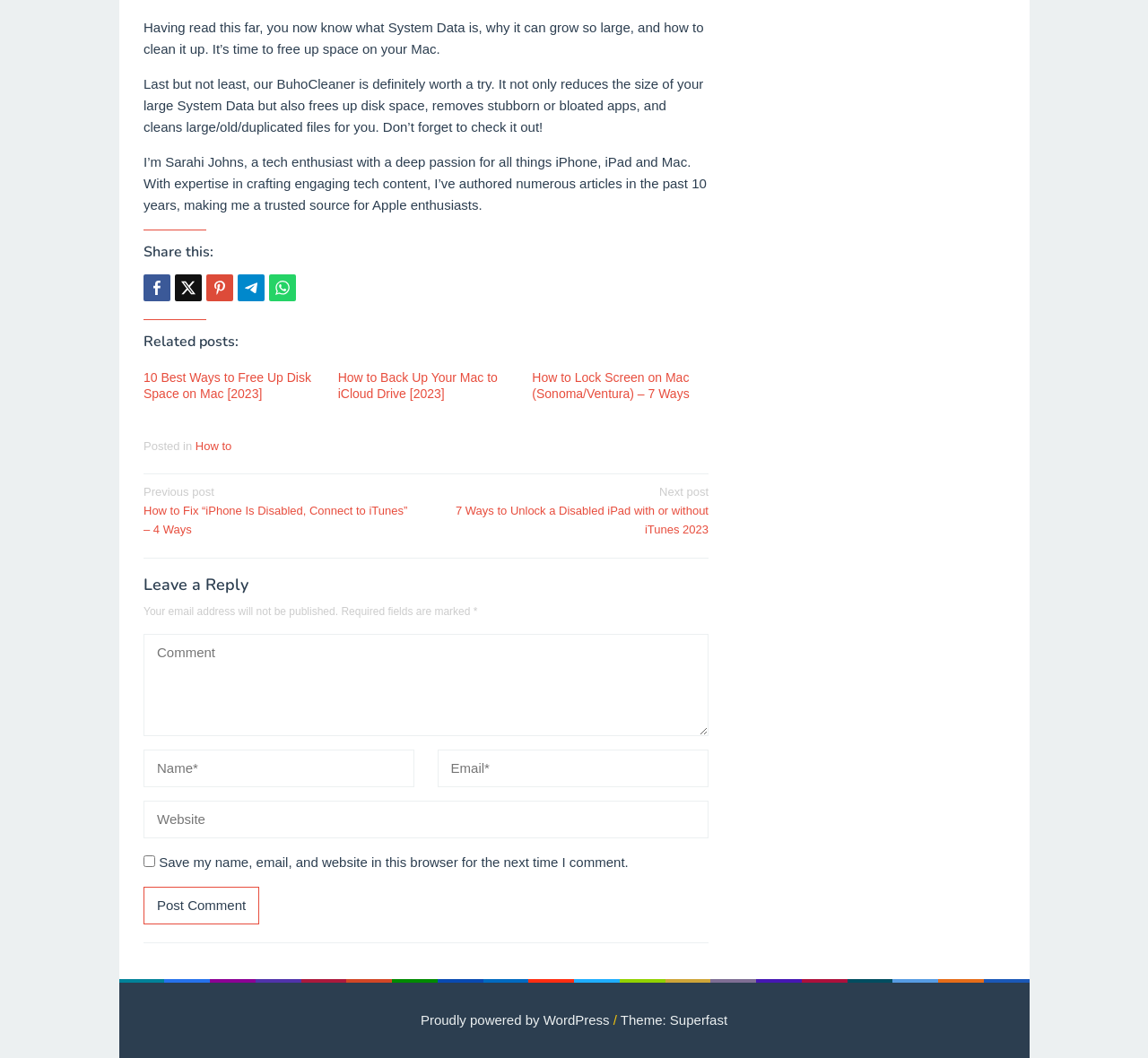Based on the element description, predict the bounding box coordinates (top-left x, top-left y, bottom-right x, bottom-right y) for the UI element in the screenshot: name="submit" value="Post Comment"

[0.125, 0.838, 0.226, 0.873]